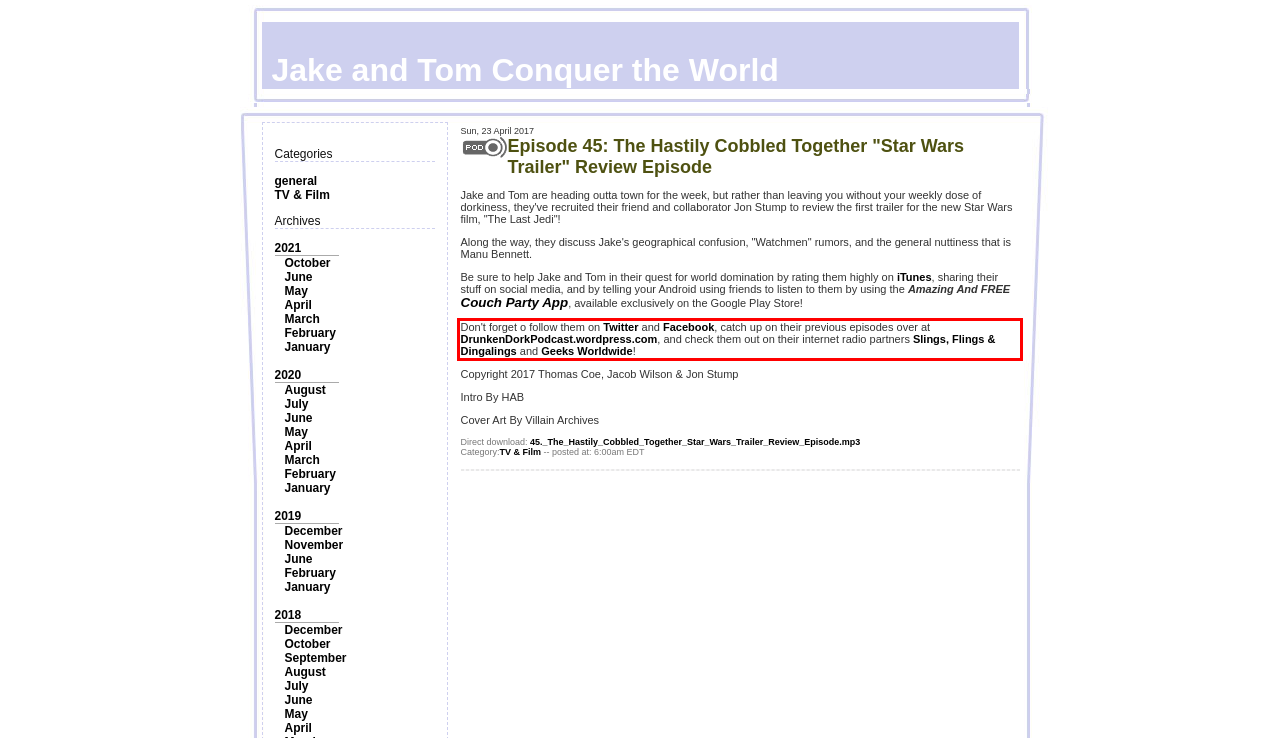Given a screenshot of a webpage containing a red rectangle bounding box, extract and provide the text content found within the red bounding box.

Don't forget o follow them on Twitter and Facebook, catch up on their previous episodes over at DrunkenDorkPodcast.wordpress.com, and check them out on their internet radio partners Slings, Flings & Dingalings and Geeks Worldwide!